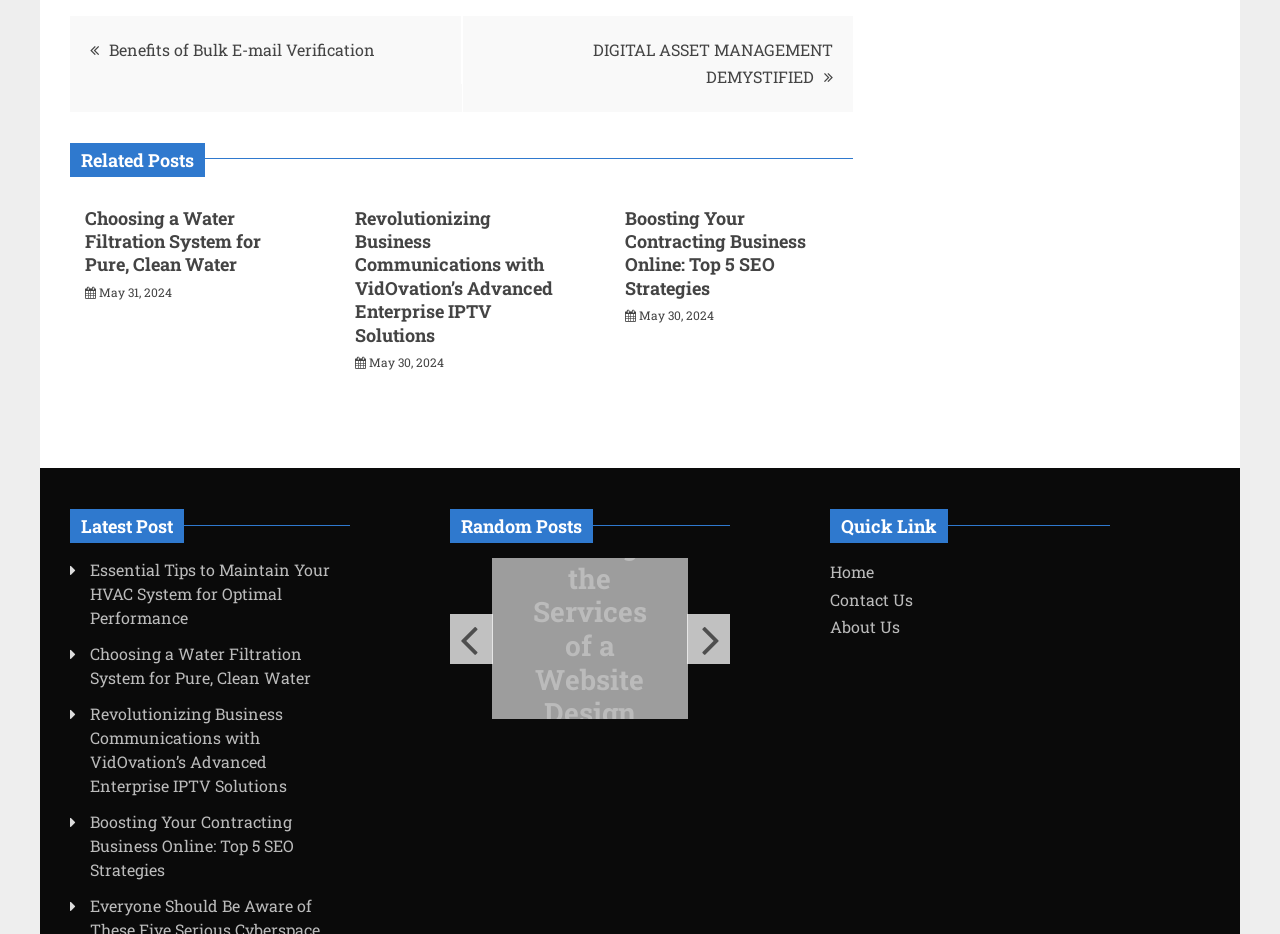Locate the bounding box coordinates of the region to be clicked to comply with the following instruction: "View 'Choosing a Water Filtration System for Pure, Clean Water'". The coordinates must be four float numbers between 0 and 1, in the form [left, top, right, bottom].

[0.066, 0.221, 0.233, 0.296]